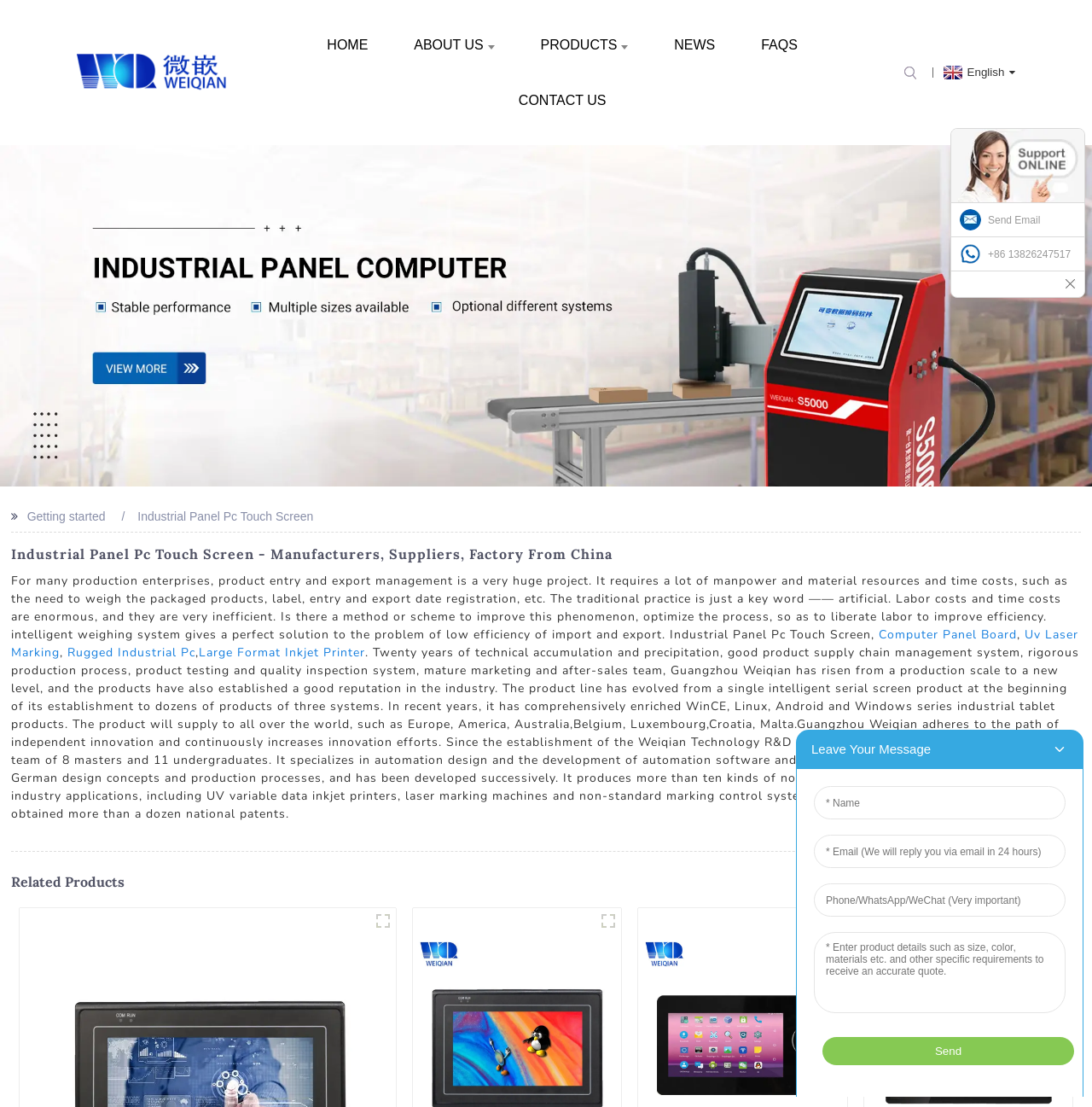Determine the bounding box coordinates of the section to be clicked to follow the instruction: "Click the CONTACT US link". The coordinates should be given as four float numbers between 0 and 1, formatted as [left, top, right, bottom].

[0.463, 0.066, 0.567, 0.116]